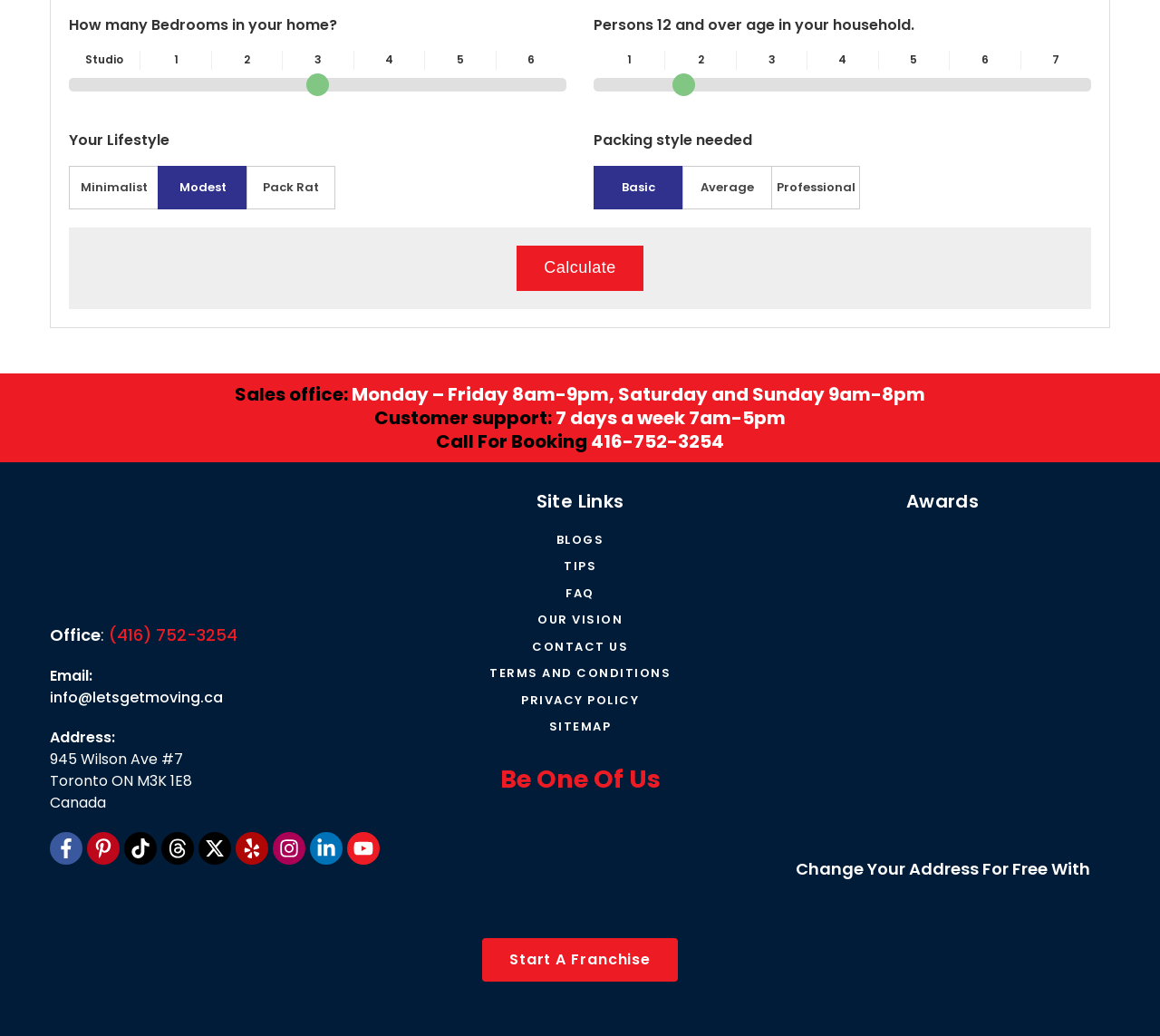What is the phone number for booking?
Relying on the image, give a concise answer in one word or a brief phrase.

416-752-3254